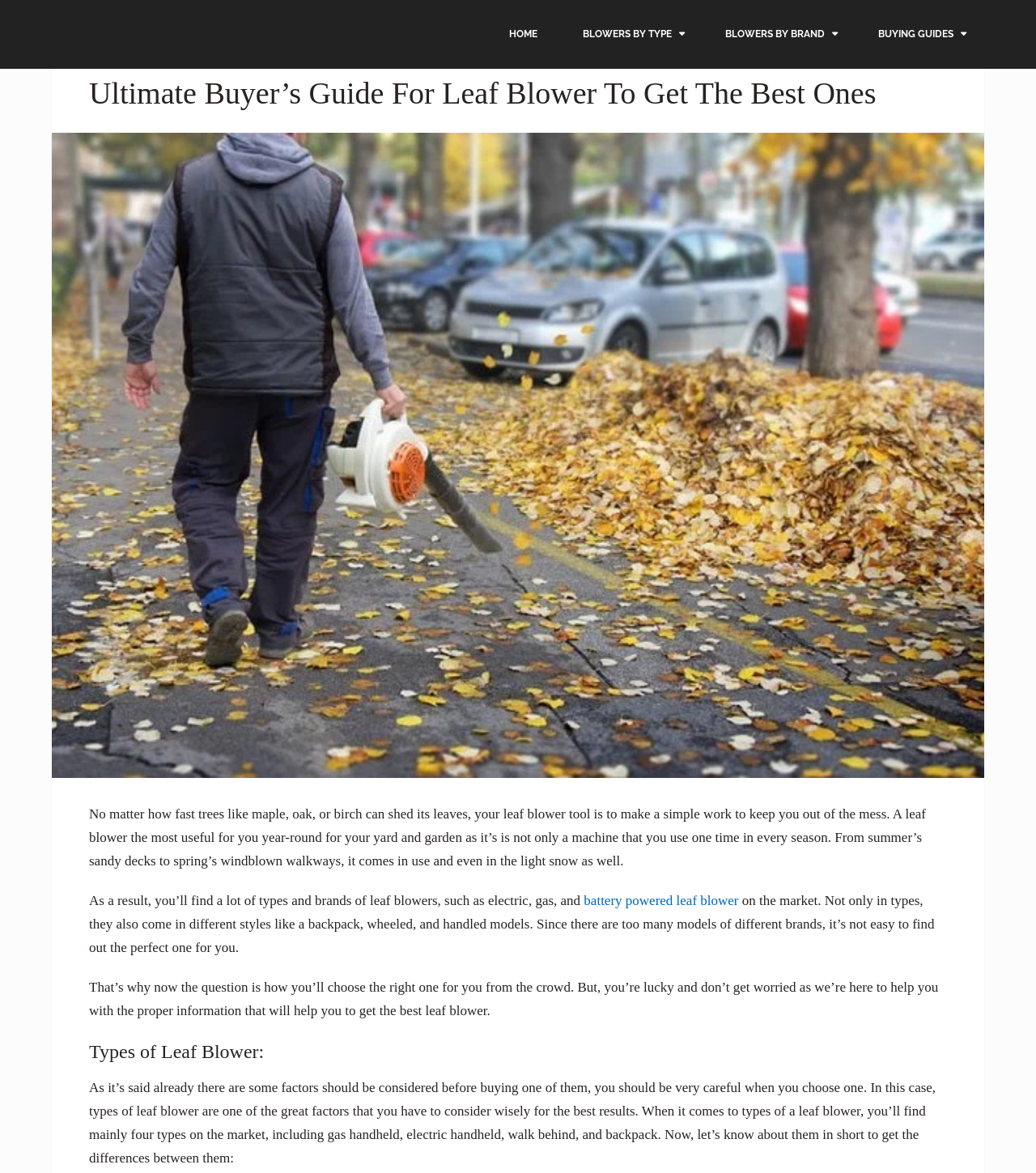What is the main purpose of a leaf blower?
Using the picture, provide a one-word or short phrase answer.

To keep yard and garden clean